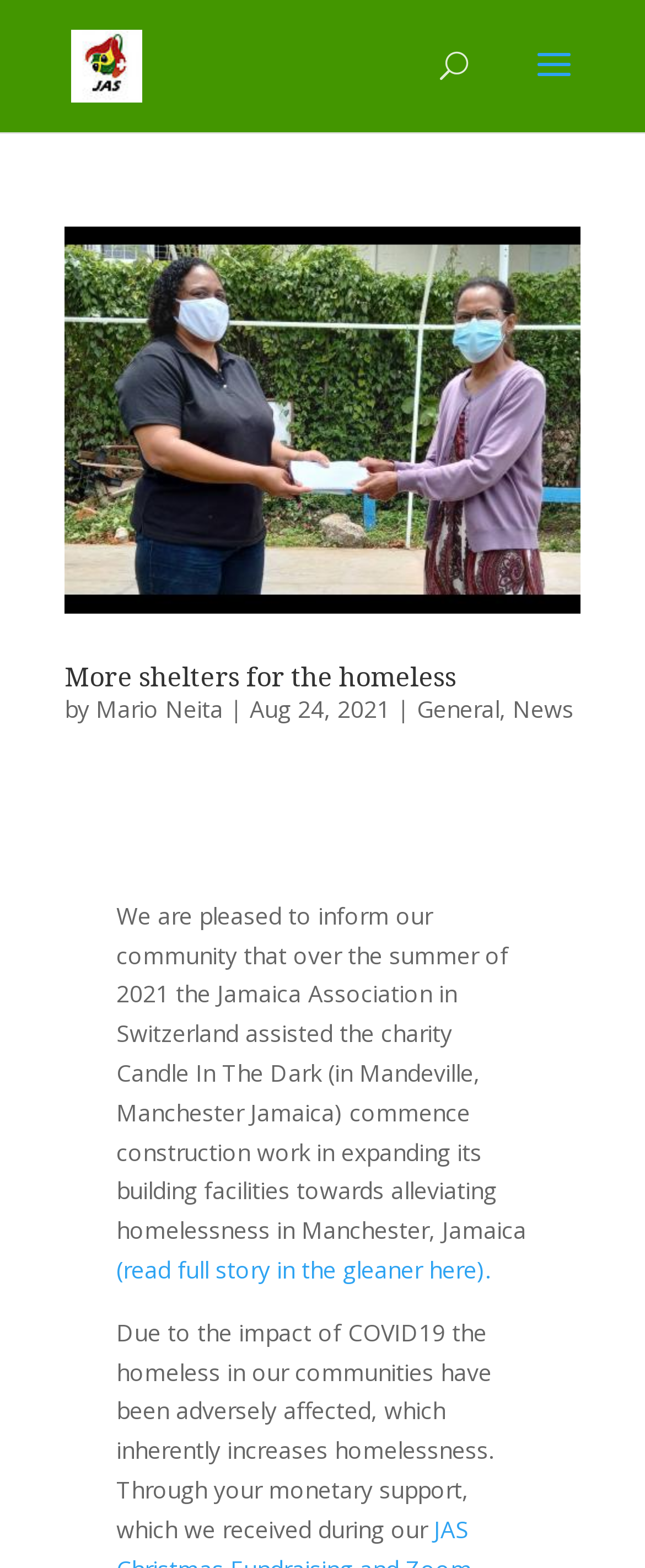What is the main topic of the article?
Using the information from the image, give a concise answer in one word or a short phrase.

Homelessness in Jamaica